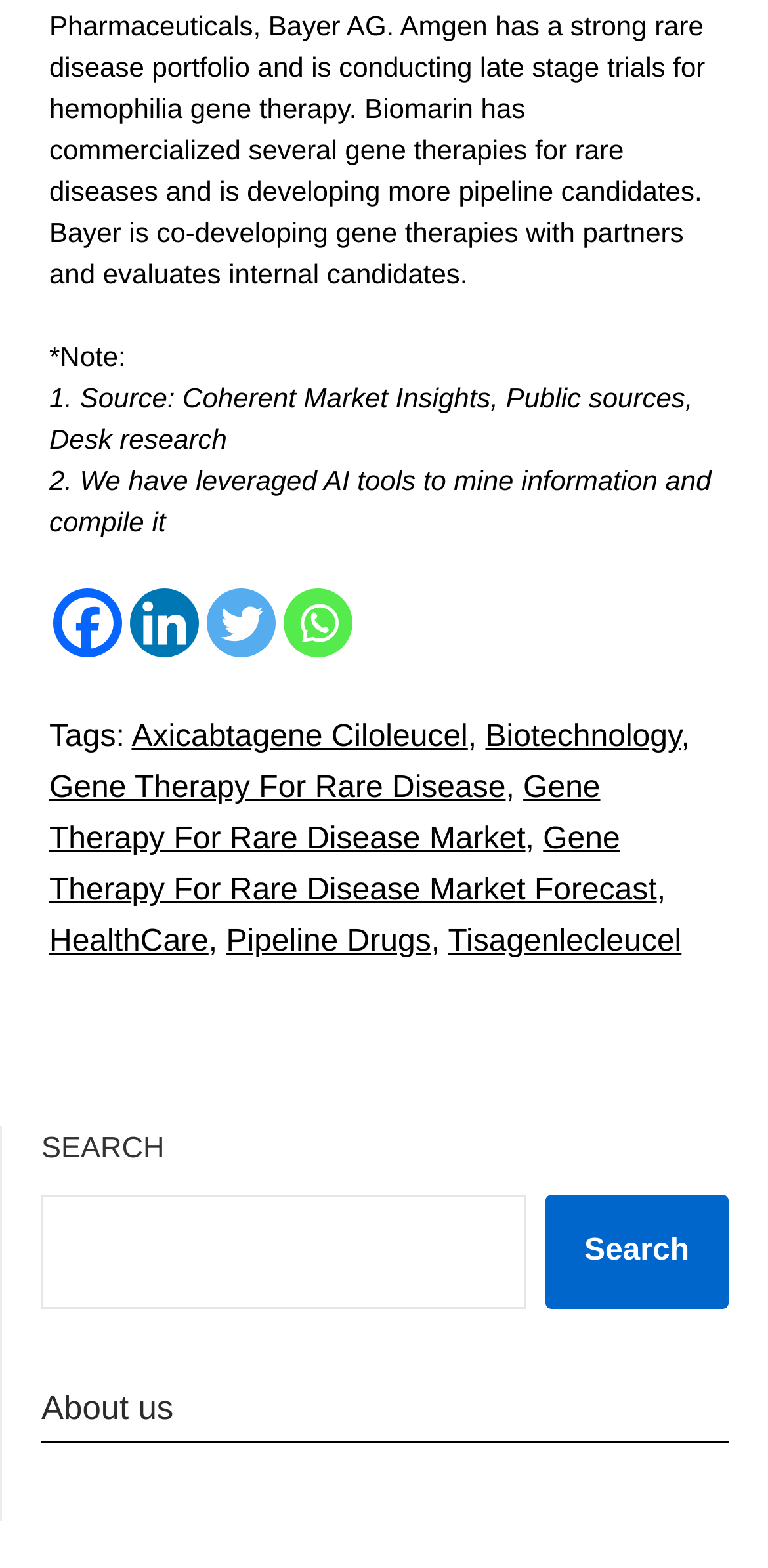What is the last section on the webpage?
Please use the visual content to give a single word or phrase answer.

About us